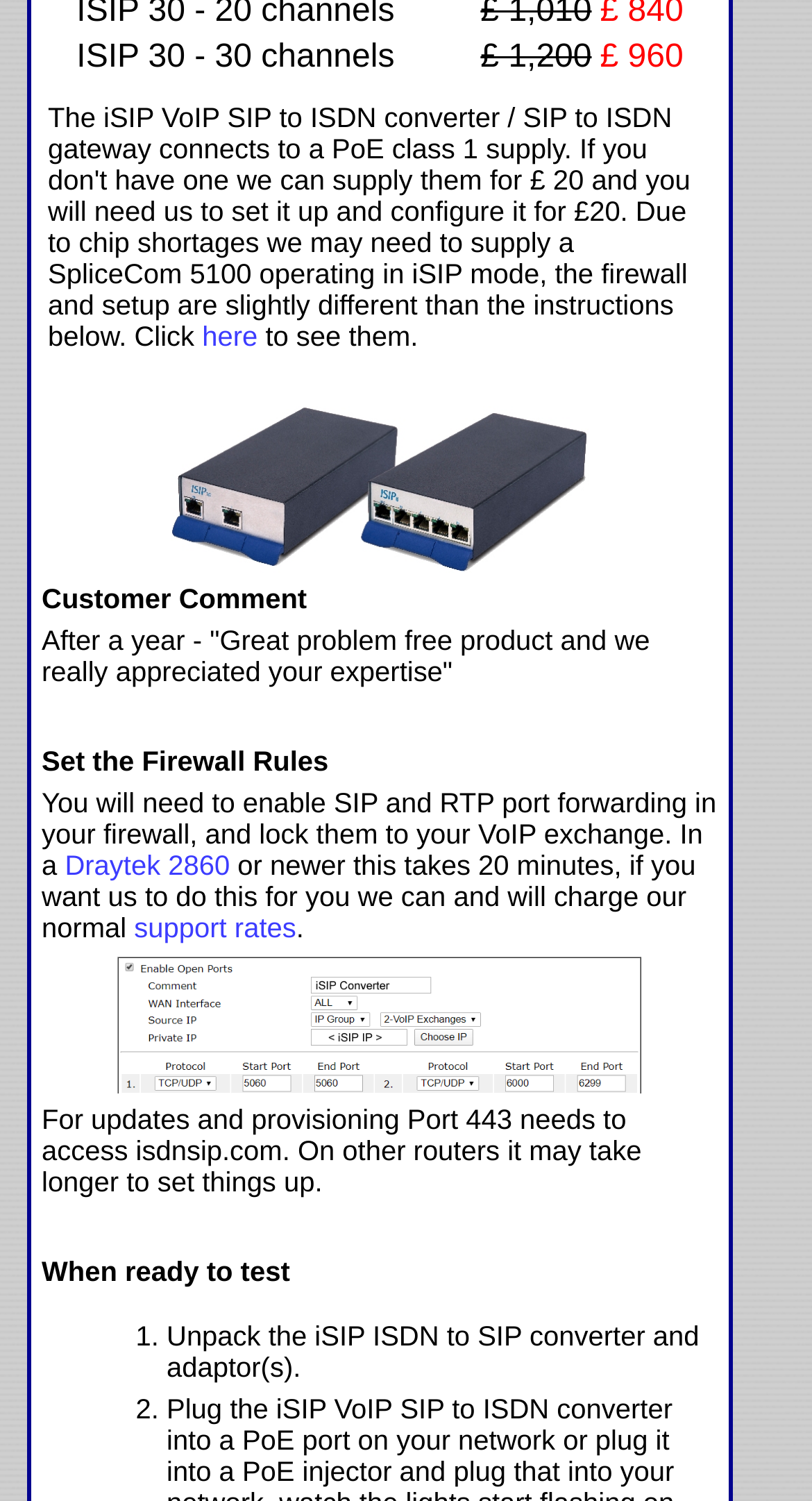Utilize the details in the image to give a detailed response to the question: What is the customer comment about the product?

The customer comment is mentioned below the image, which states that after a year, the customer appreciated the product and the expertise provided, mentioning that it was a 'Great problem free product'.